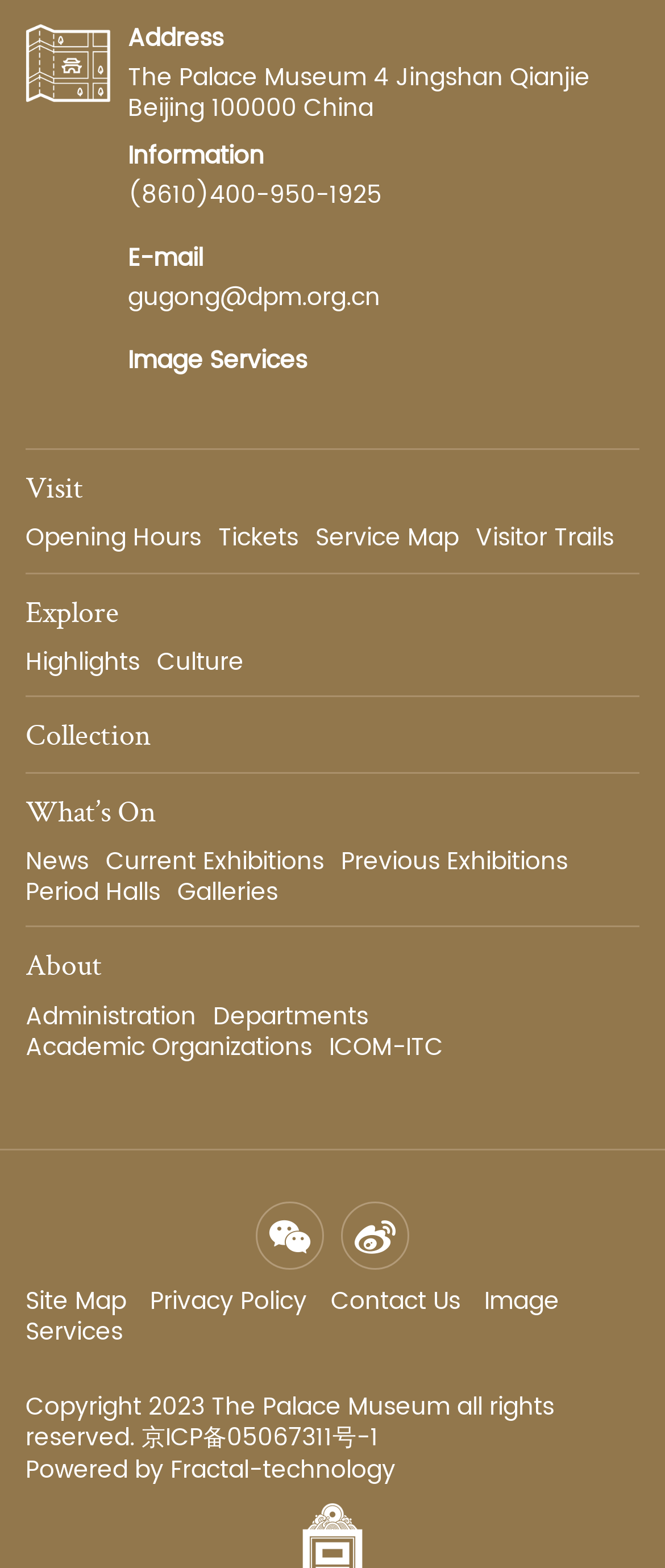What is the address of the Palace Museum?
Based on the image, provide a one-word or brief-phrase response.

The Palace Museum 4 Jingshan Qianjie Beijing 100000 China